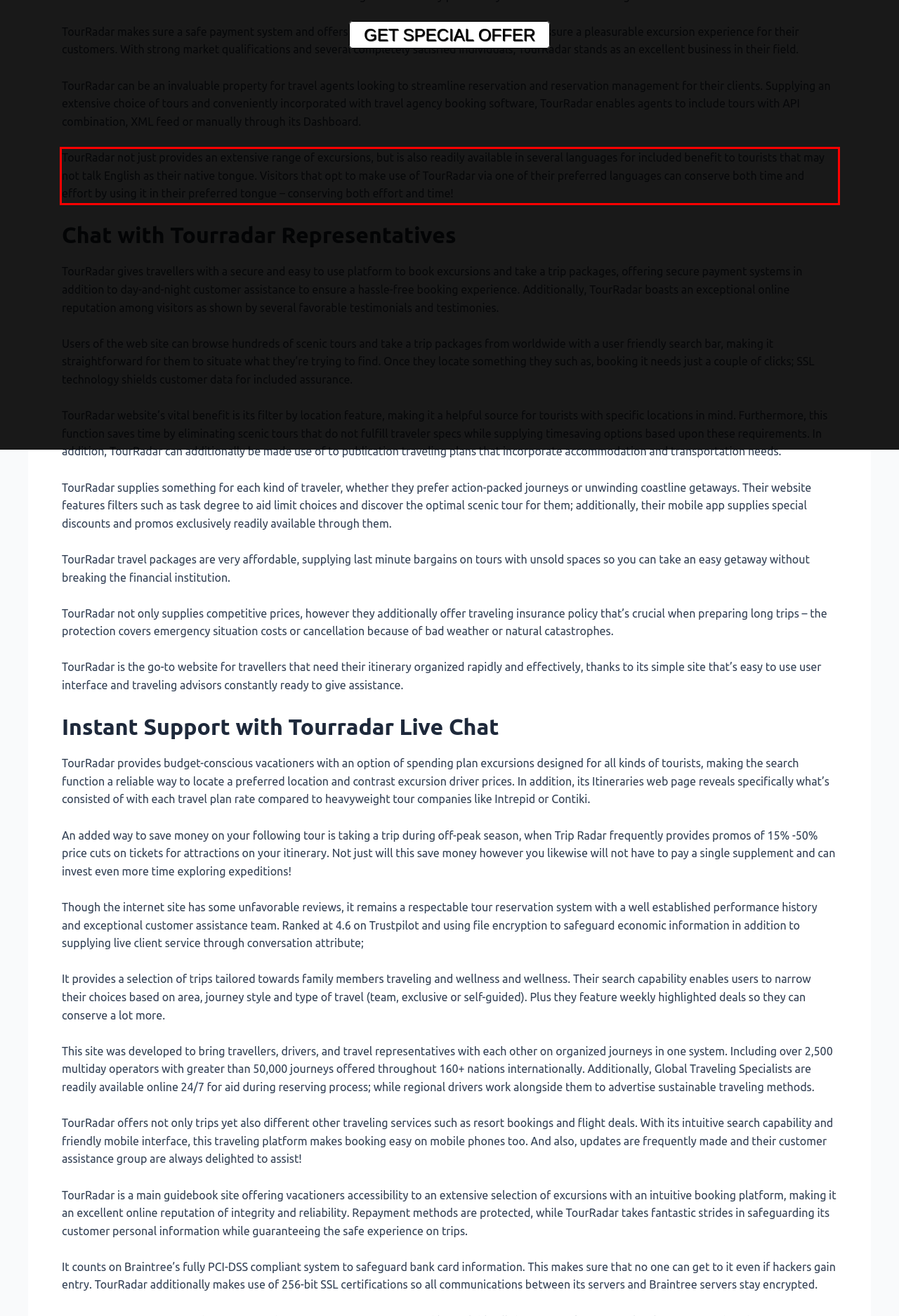You have a screenshot of a webpage with a UI element highlighted by a red bounding box. Use OCR to obtain the text within this highlighted area.

TourRadar not just provides an extensive range of excursions, but is also readily available in several languages for included benefit to tourists that may not talk English as their native tongue. Visitors that opt to make use of TourRadar via one of their preferred languages can conserve both time and effort by using it in their preferred tongue – conserving both effort and time!